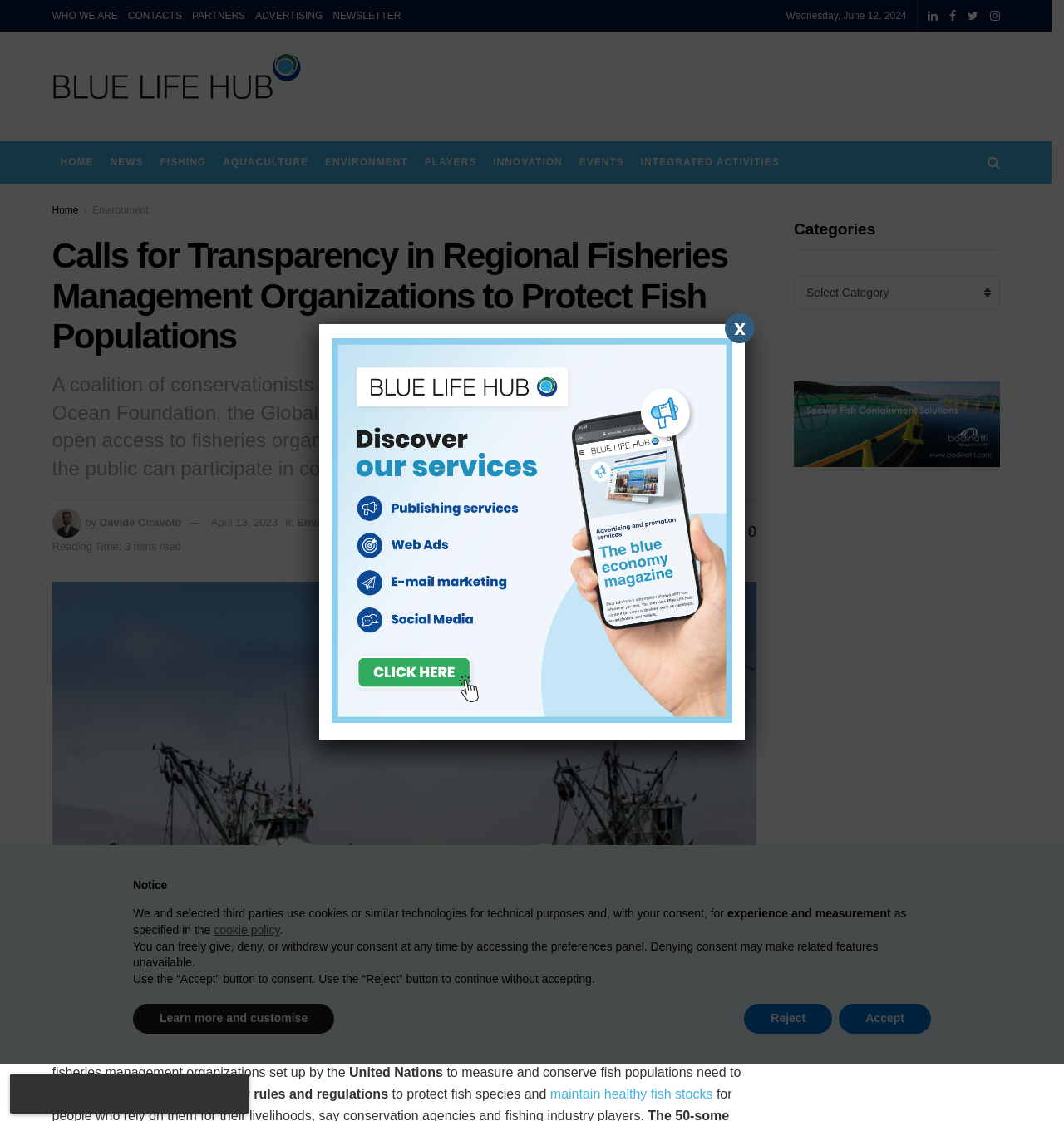Respond with a single word or phrase to the following question: What is the category of the article?

Environment